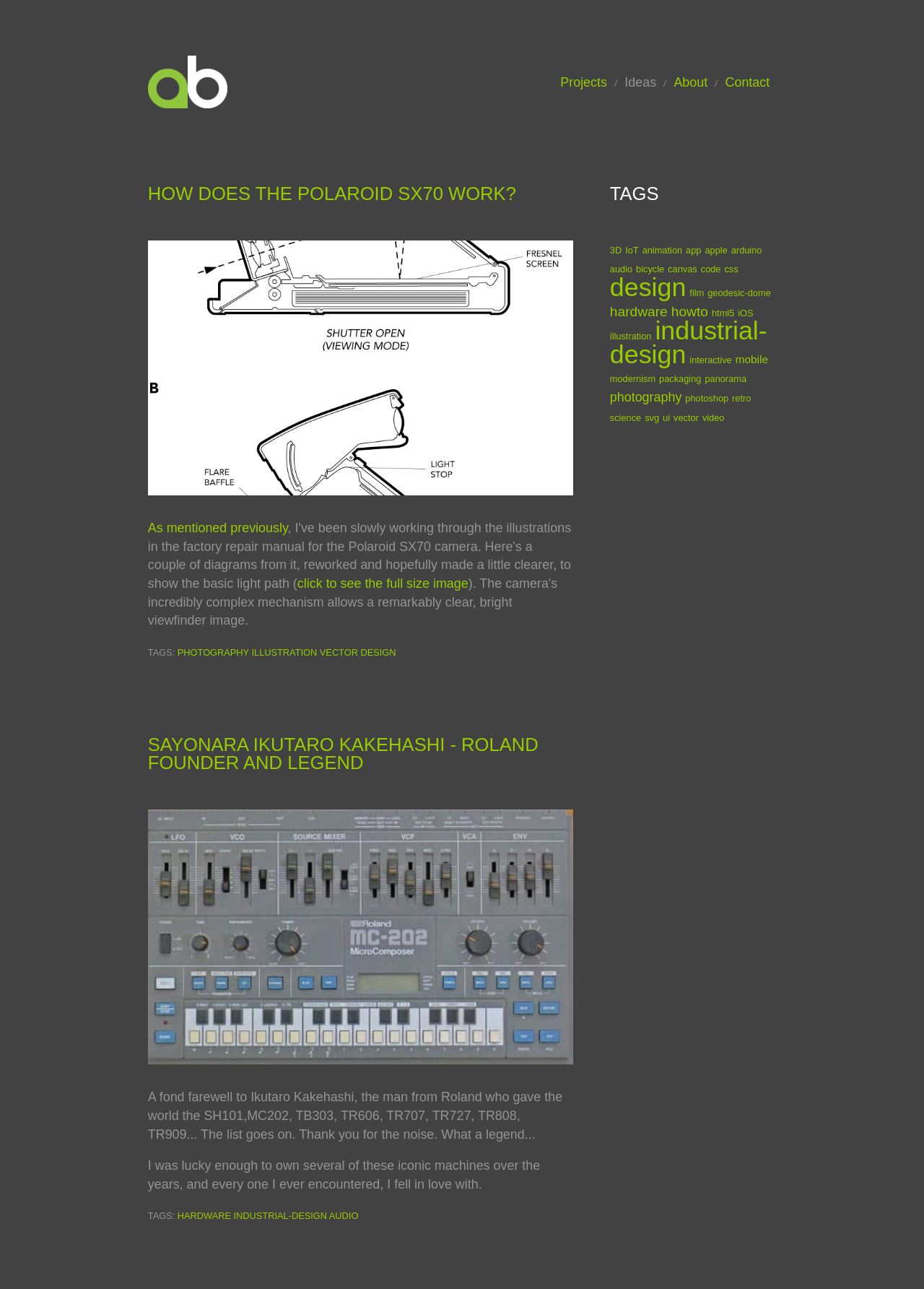How many tags are listed in the 'TAGS' section?
Answer with a single word or short phrase according to what you see in the image.

25